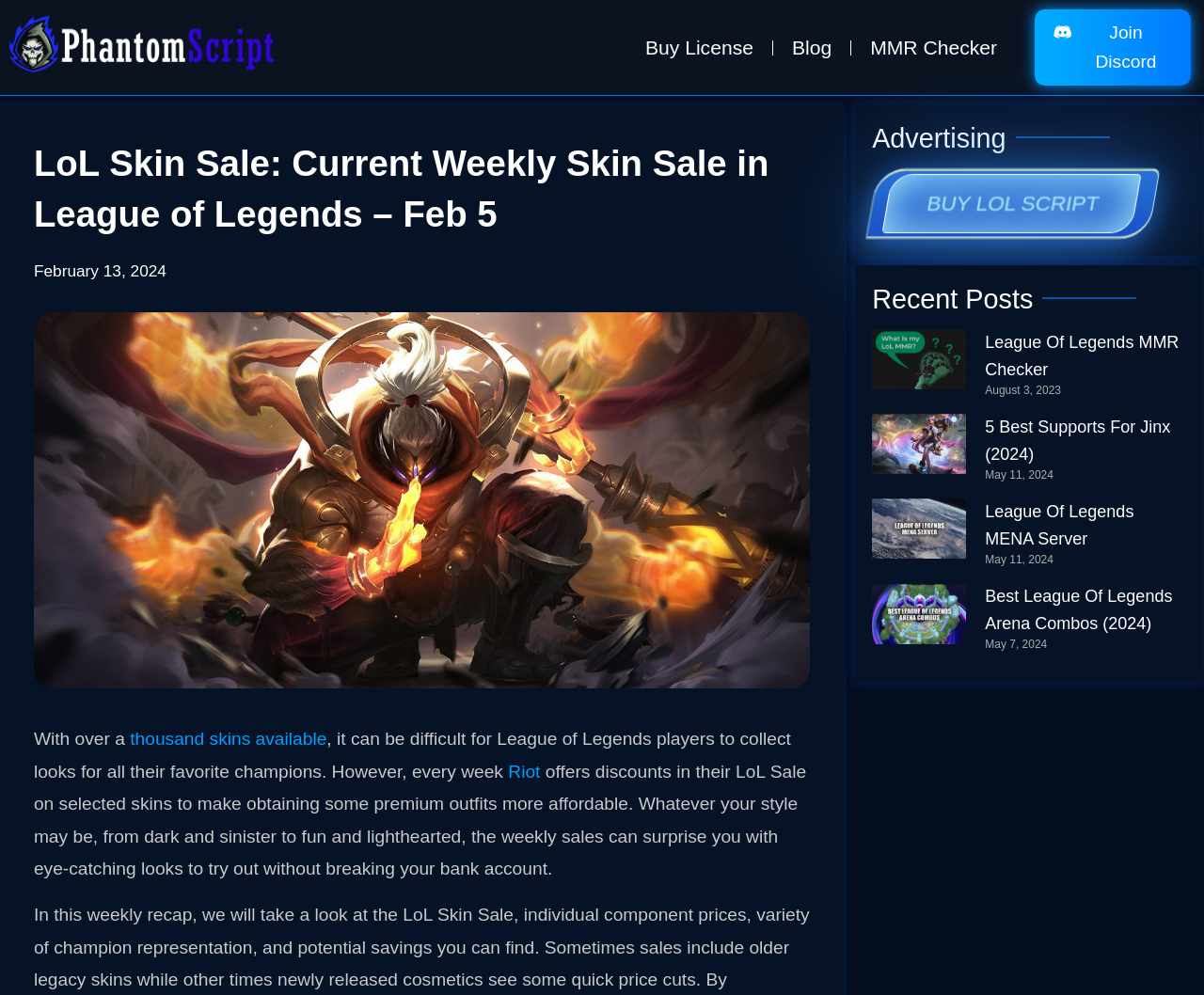Please find and generate the text of the main heading on the webpage.

LoL Skin Sale: Current Weekly Skin Sale in League of Legends – Feb 5